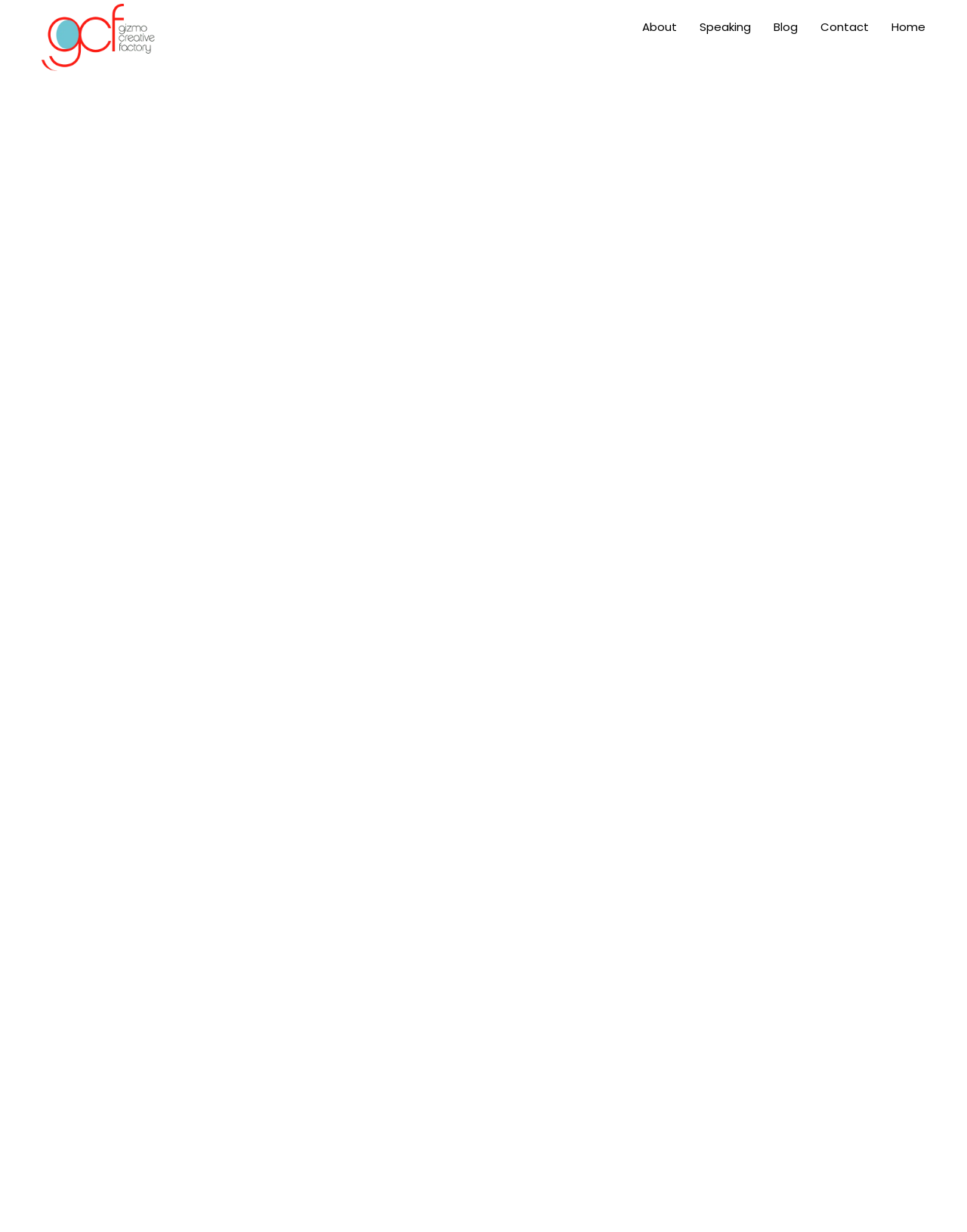Identify the bounding box of the UI component described as: "Web maintenance".

[0.043, 0.973, 0.17, 0.988]